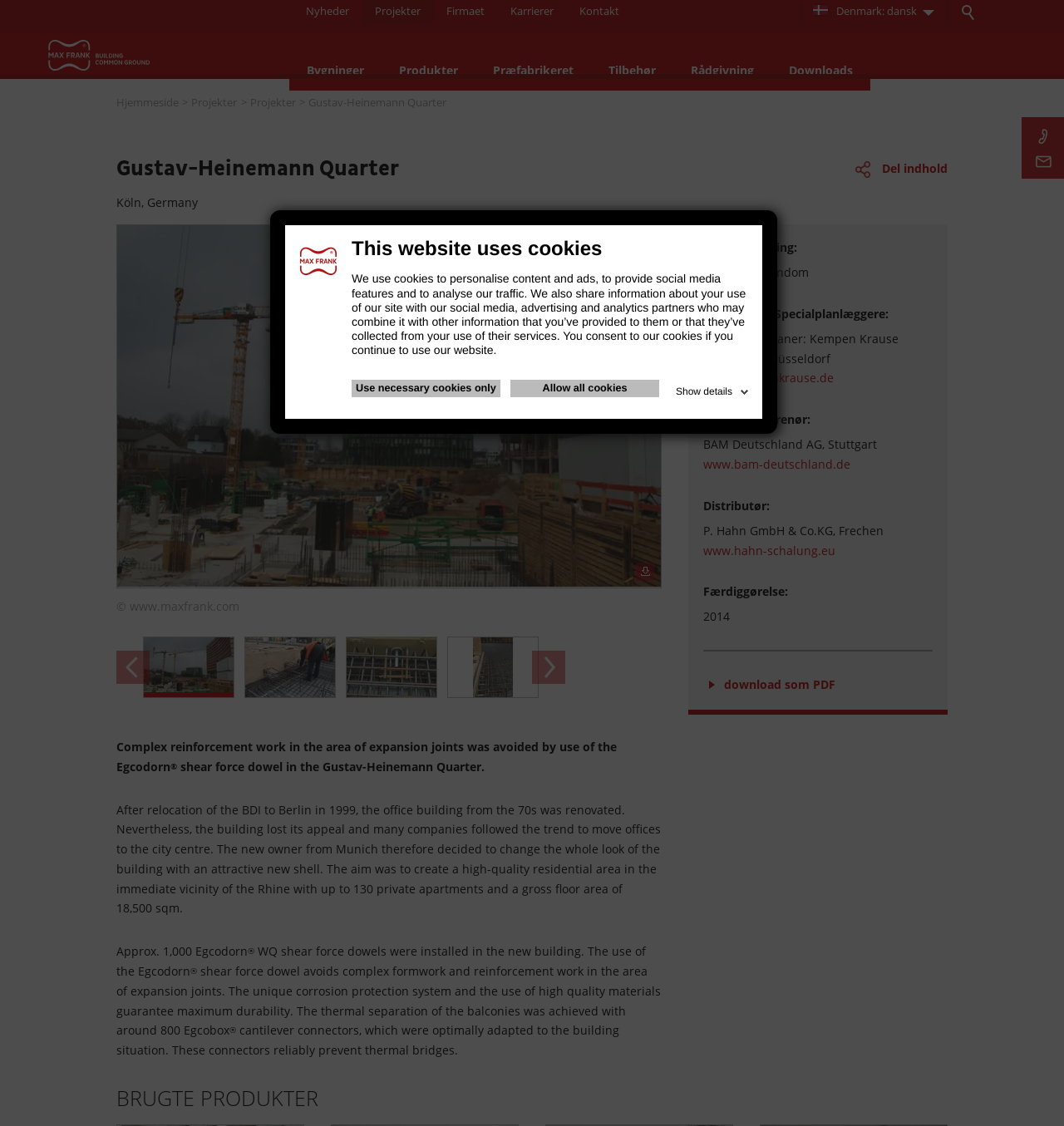Determine the bounding box coordinates for the region that must be clicked to execute the following instruction: "Go to Hjem".

[0.044, 0.027, 0.178, 0.066]